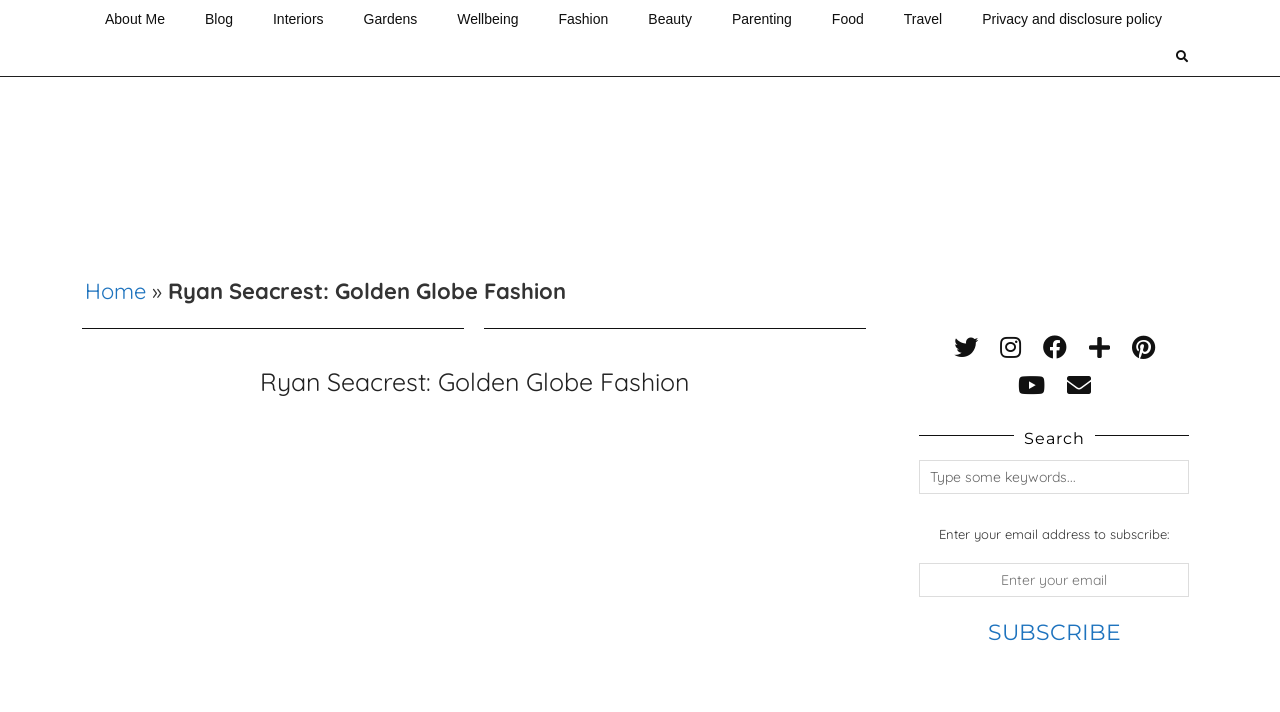Answer the question using only a single word or phrase: 
How many social media links are there?

7